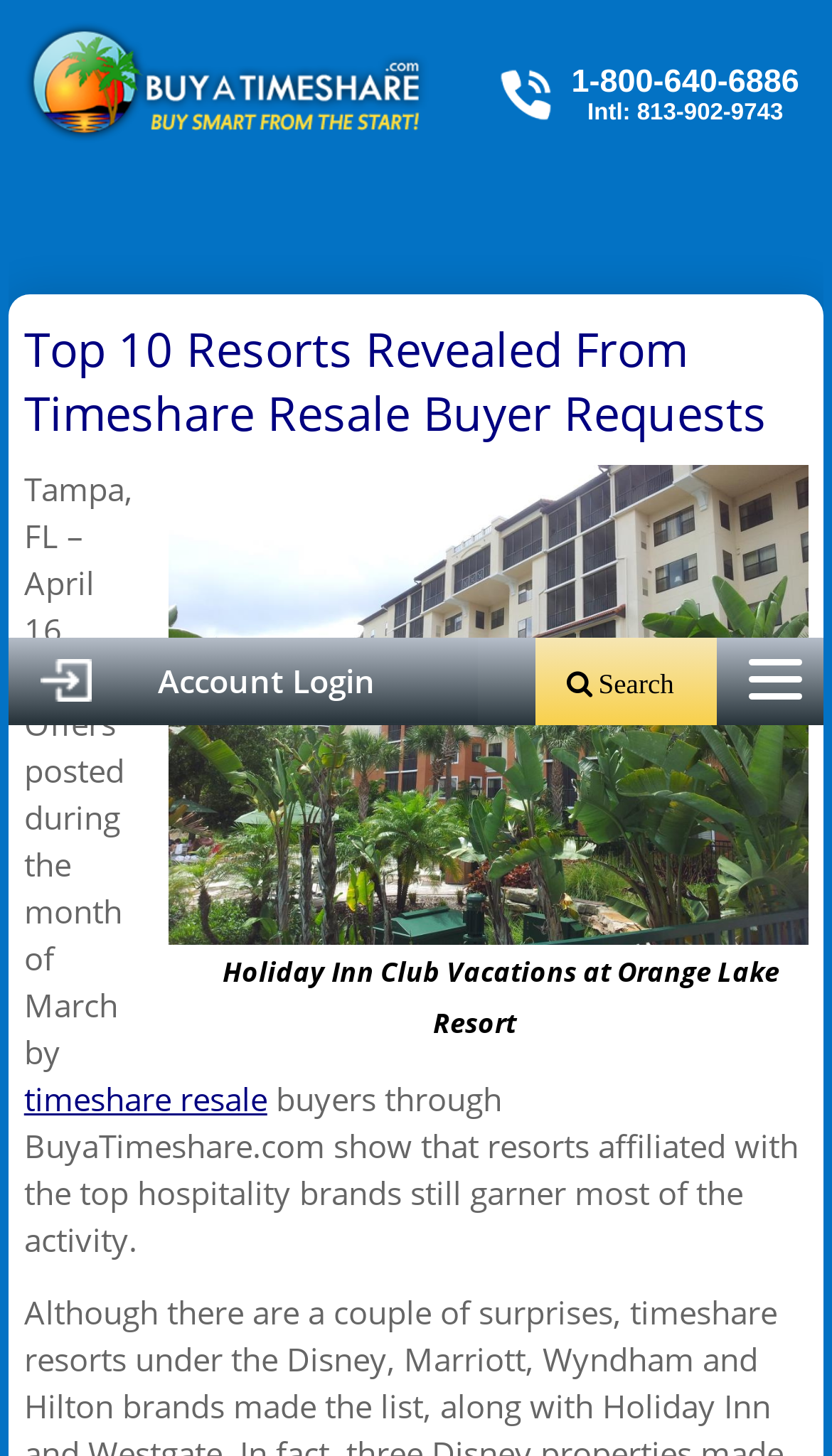What is the top hospitality brand mentioned?
Based on the image, give a one-word or short phrase answer.

Disney